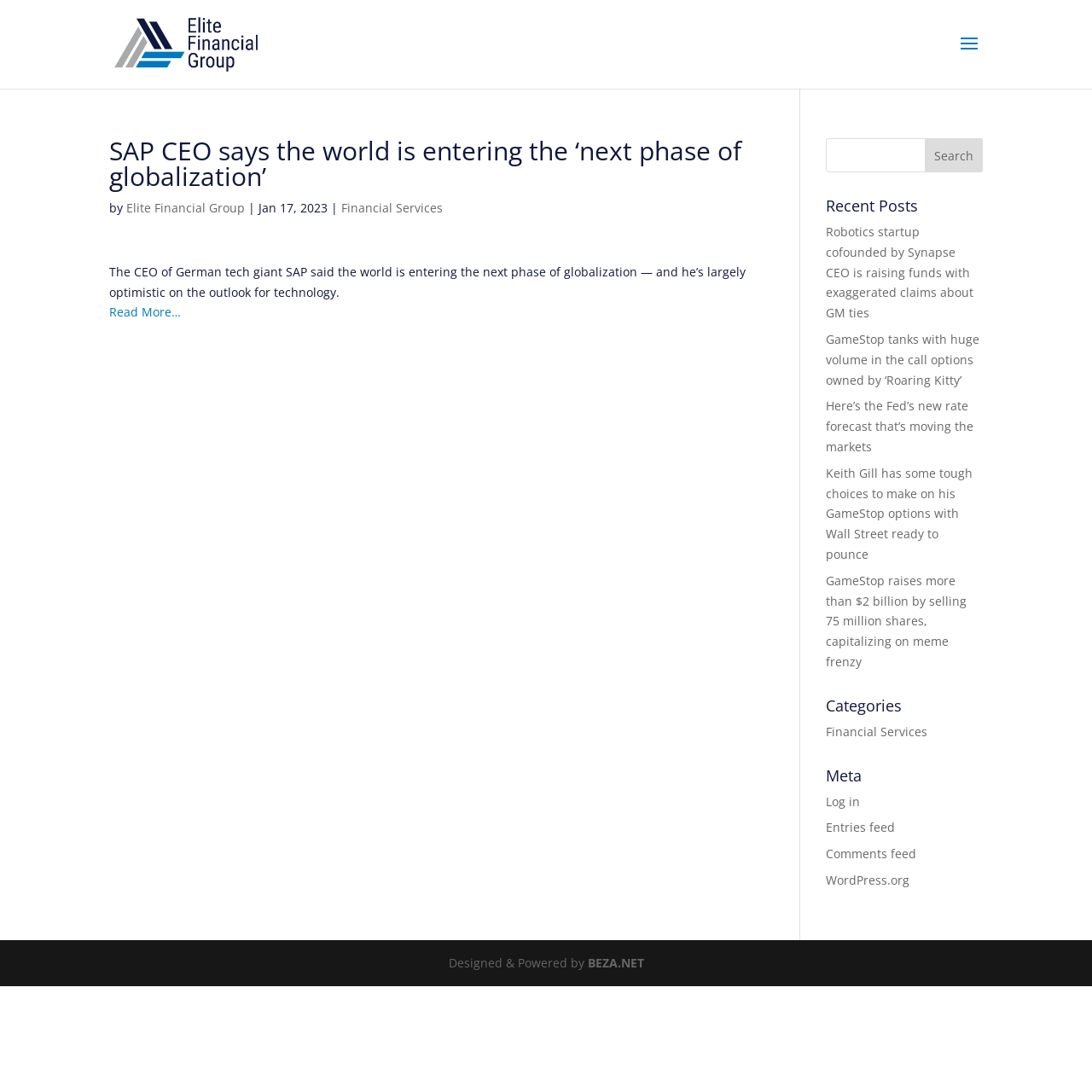Pinpoint the bounding box coordinates of the area that should be clicked to complete the following instruction: "Log in to the website". The coordinates must be given as four float numbers between 0 and 1, i.e., [left, top, right, bottom].

[0.756, 0.726, 0.788, 0.741]